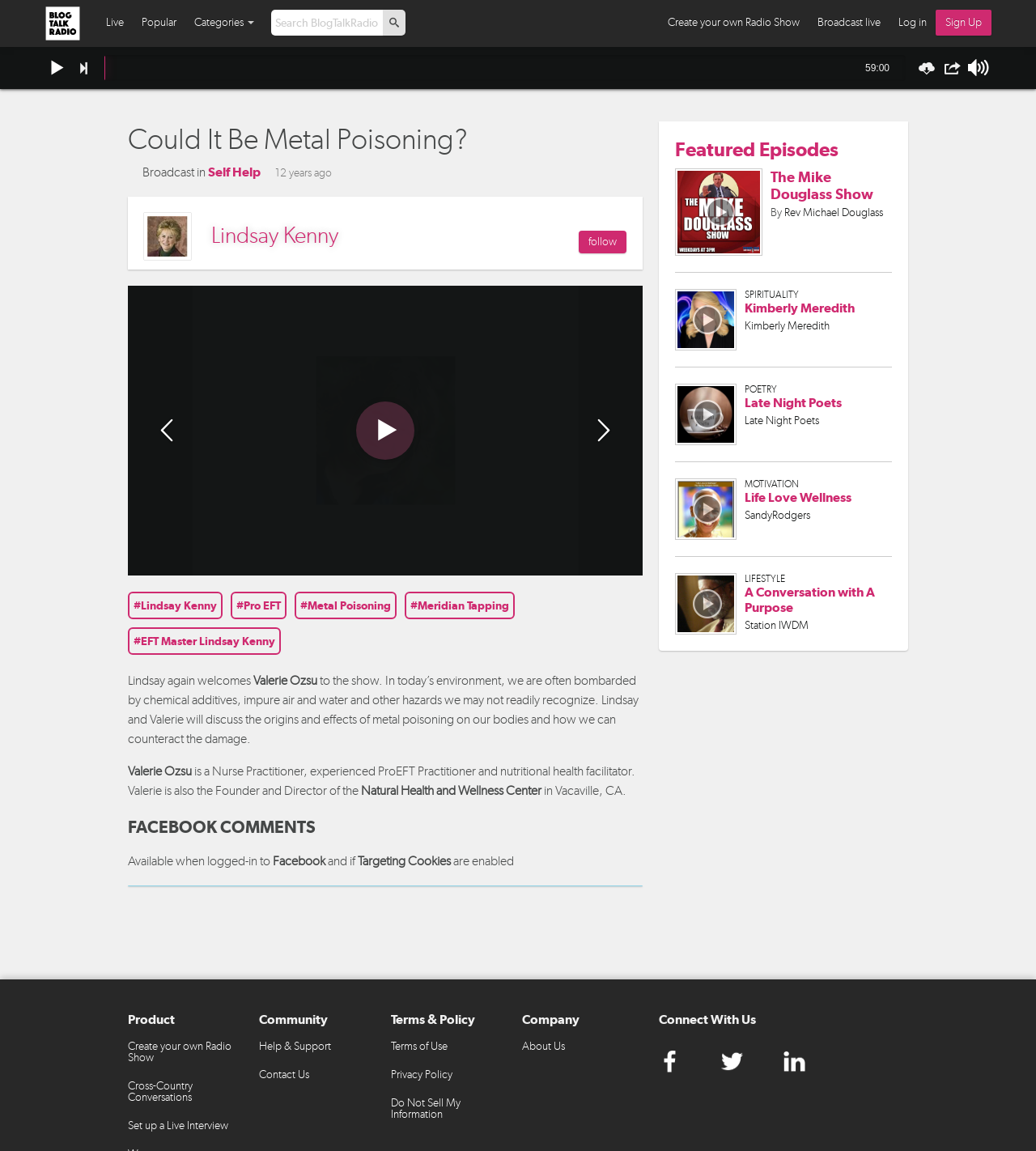Identify the bounding box coordinates of the section that should be clicked to achieve the task described: "Play the episode".

[0.344, 0.349, 0.4, 0.399]